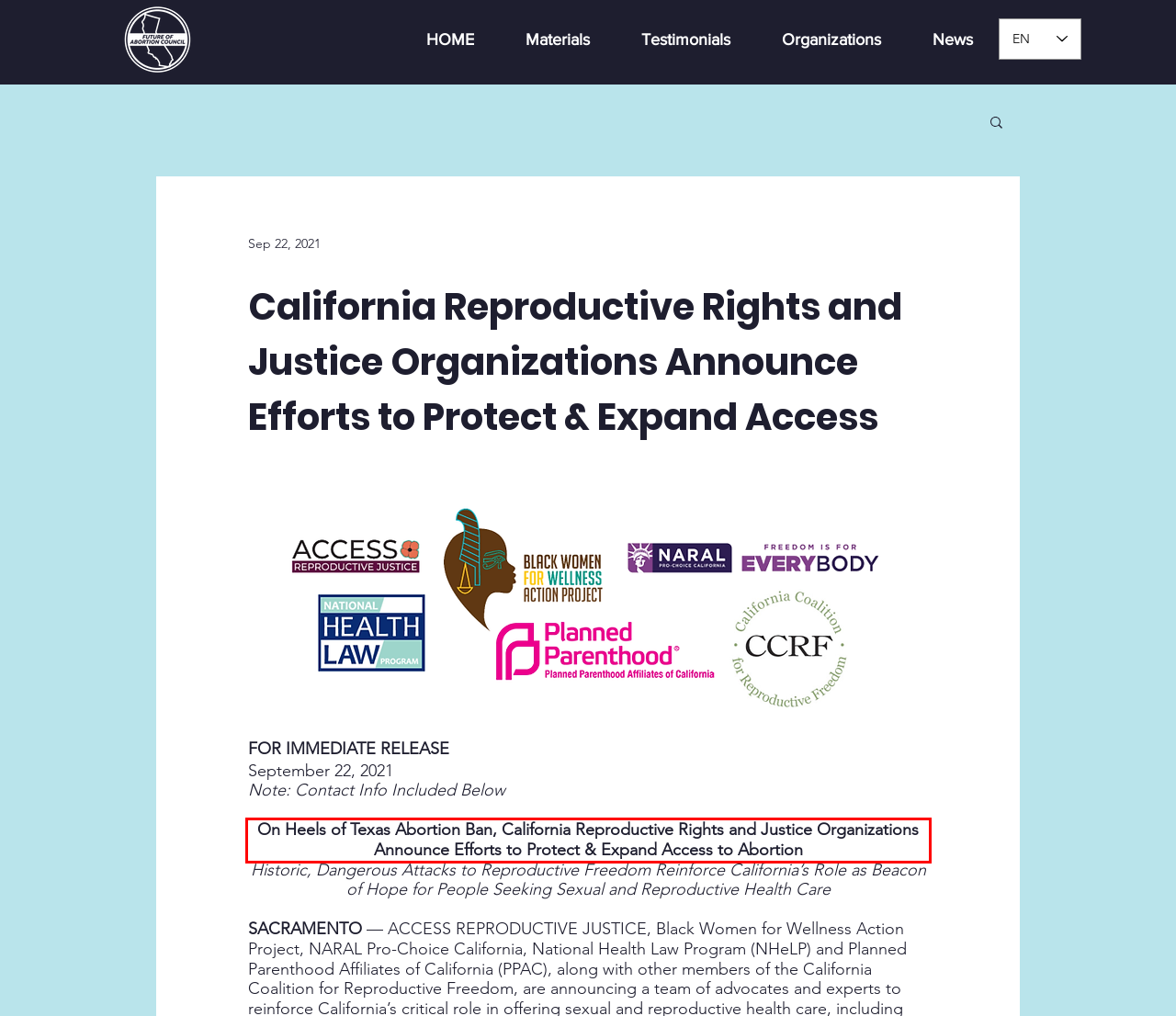The screenshot provided shows a webpage with a red bounding box. Apply OCR to the text within this red bounding box and provide the extracted content.

On Heels of Texas Abortion Ban, California Reproductive Rights and Justice Organizations Announce Efforts to Protect & Expand Access to Abortion